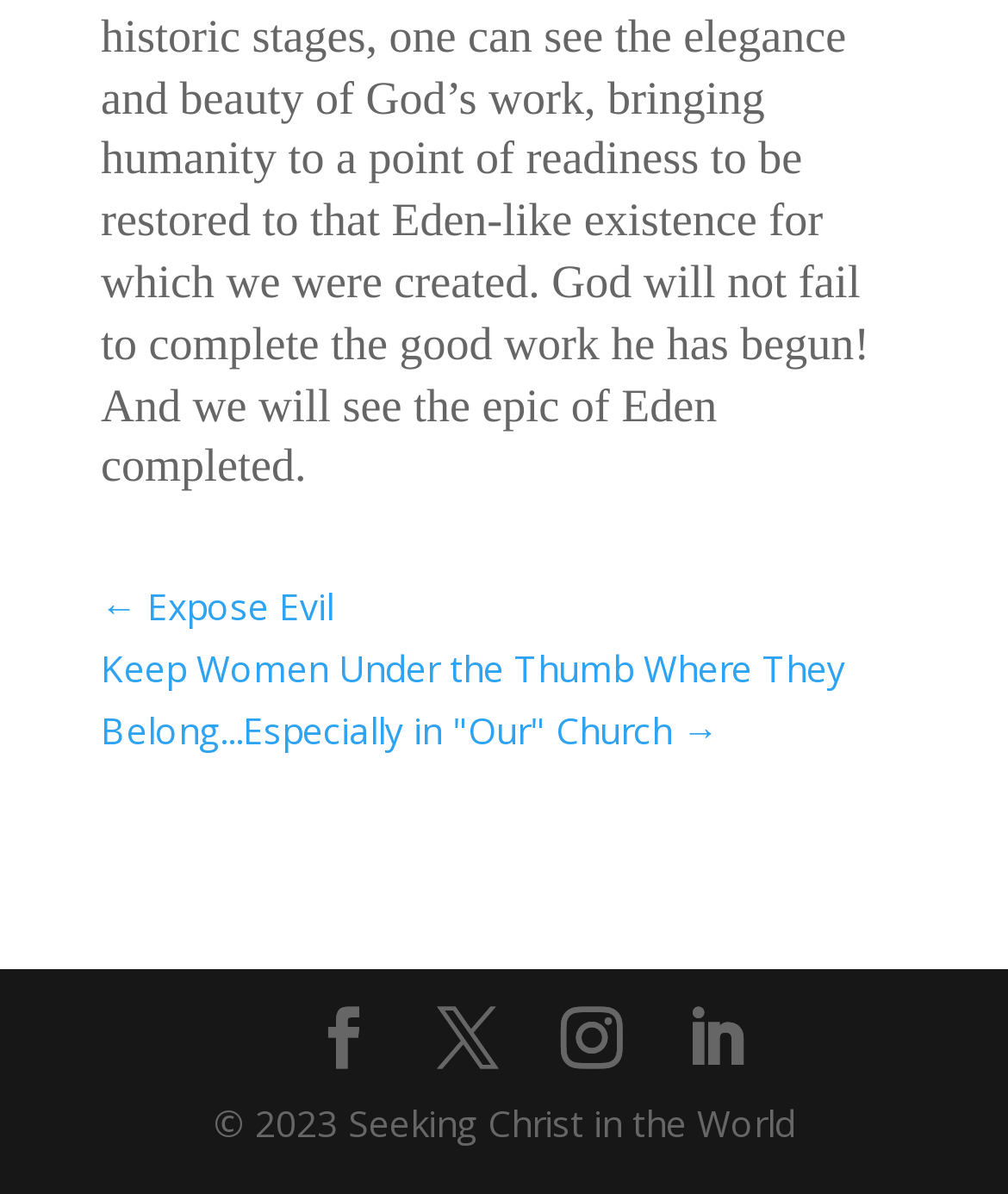Find the bounding box coordinates for the HTML element specified by: "Facebook".

[0.31, 0.843, 0.372, 0.897]